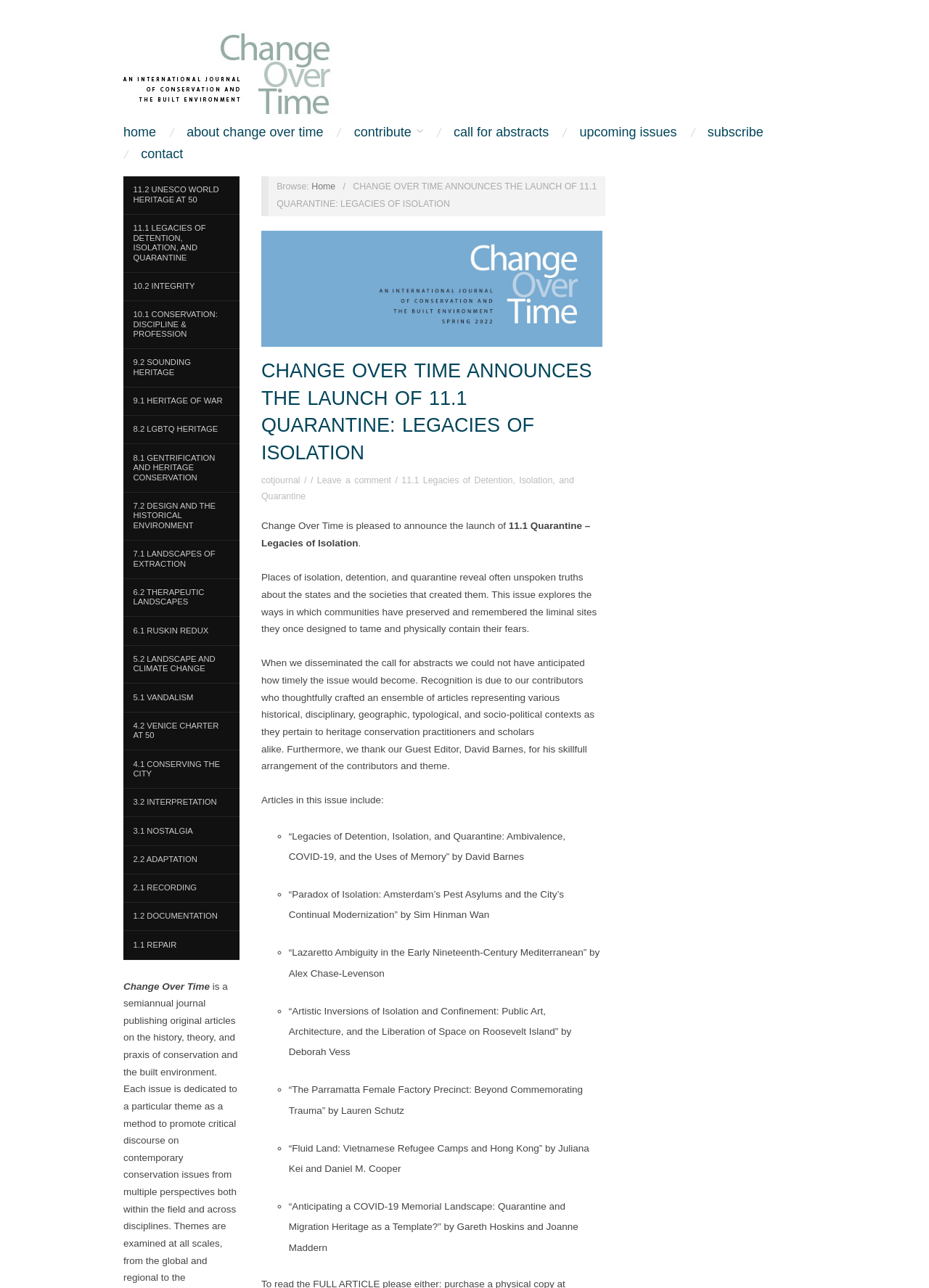What is the theme of the latest issue?
Use the image to answer the question with a single word or phrase.

Legacies of Detention, Isolation, and Quarantine